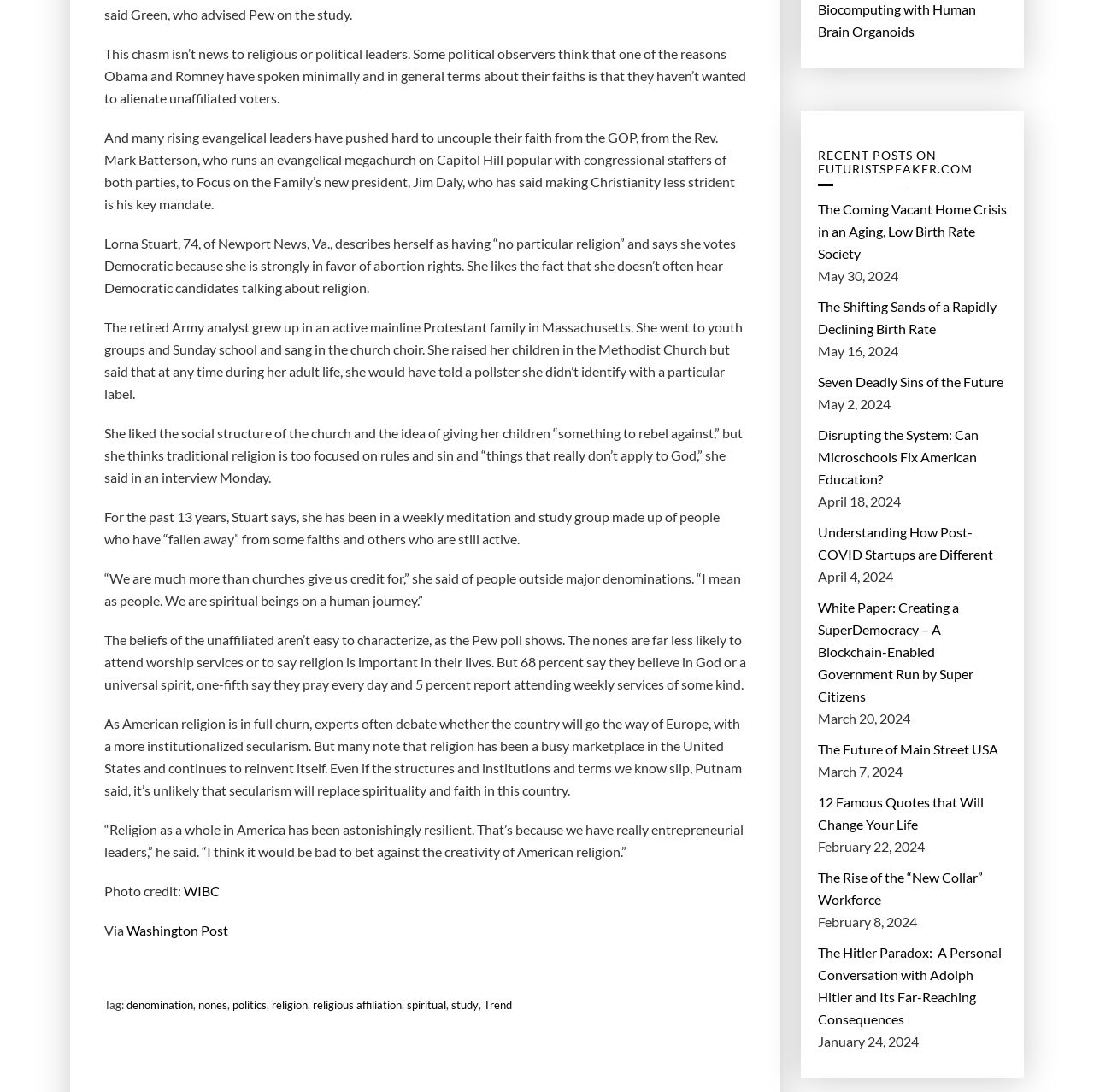Locate the bounding box coordinates of the area where you should click to accomplish the instruction: "Read the article about the shifting sands of a rapidly declining birth rate".

[0.748, 0.271, 0.92, 0.312]